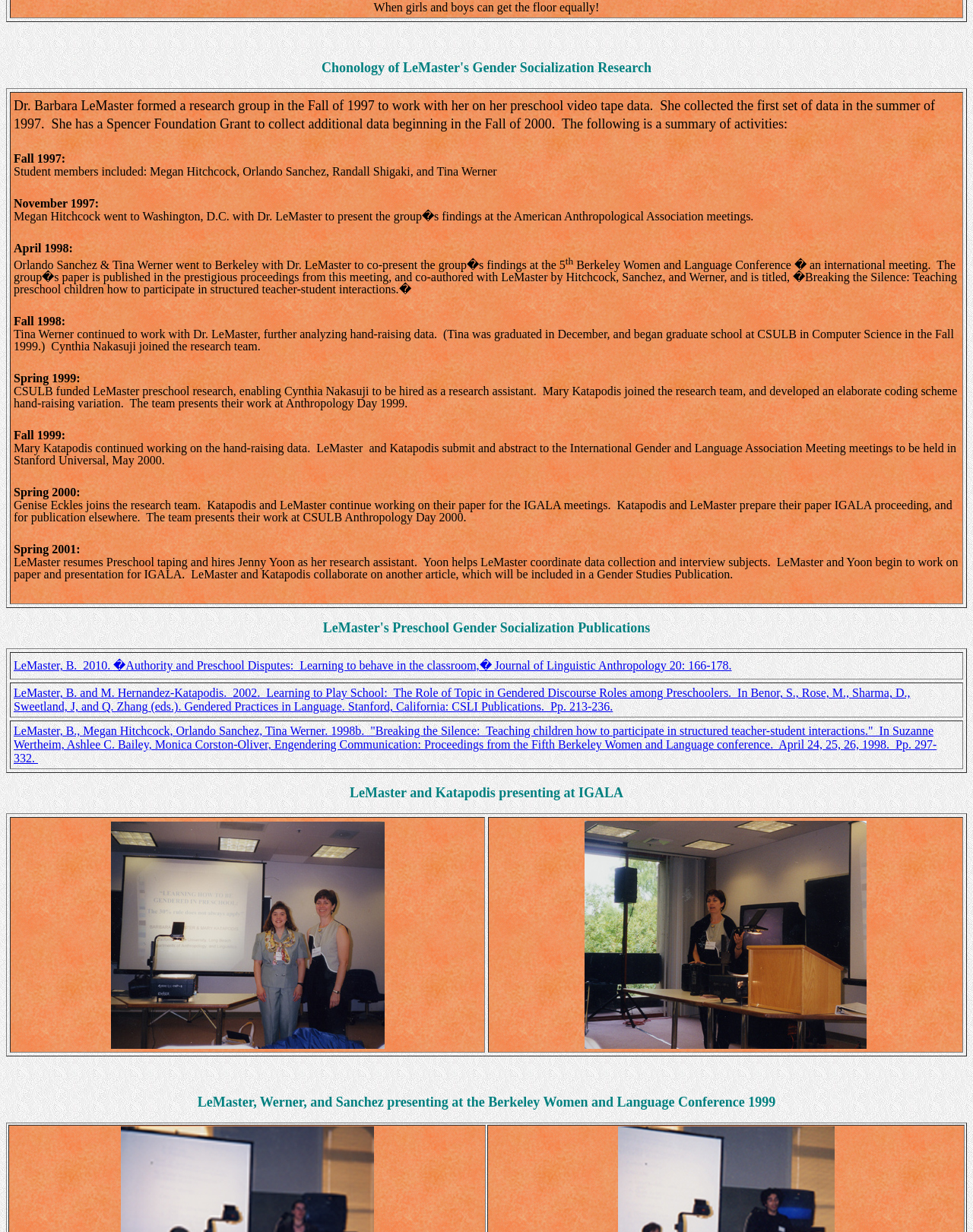What is the name of the conference where LeMaster and Katapodis presented in 2000?
Look at the screenshot and provide an in-depth answer.

LeMaster and Katapodis presented at the International Gender and Language Association Meeting (IGALA) in Stanford University in May 2000, as mentioned in the webpage.